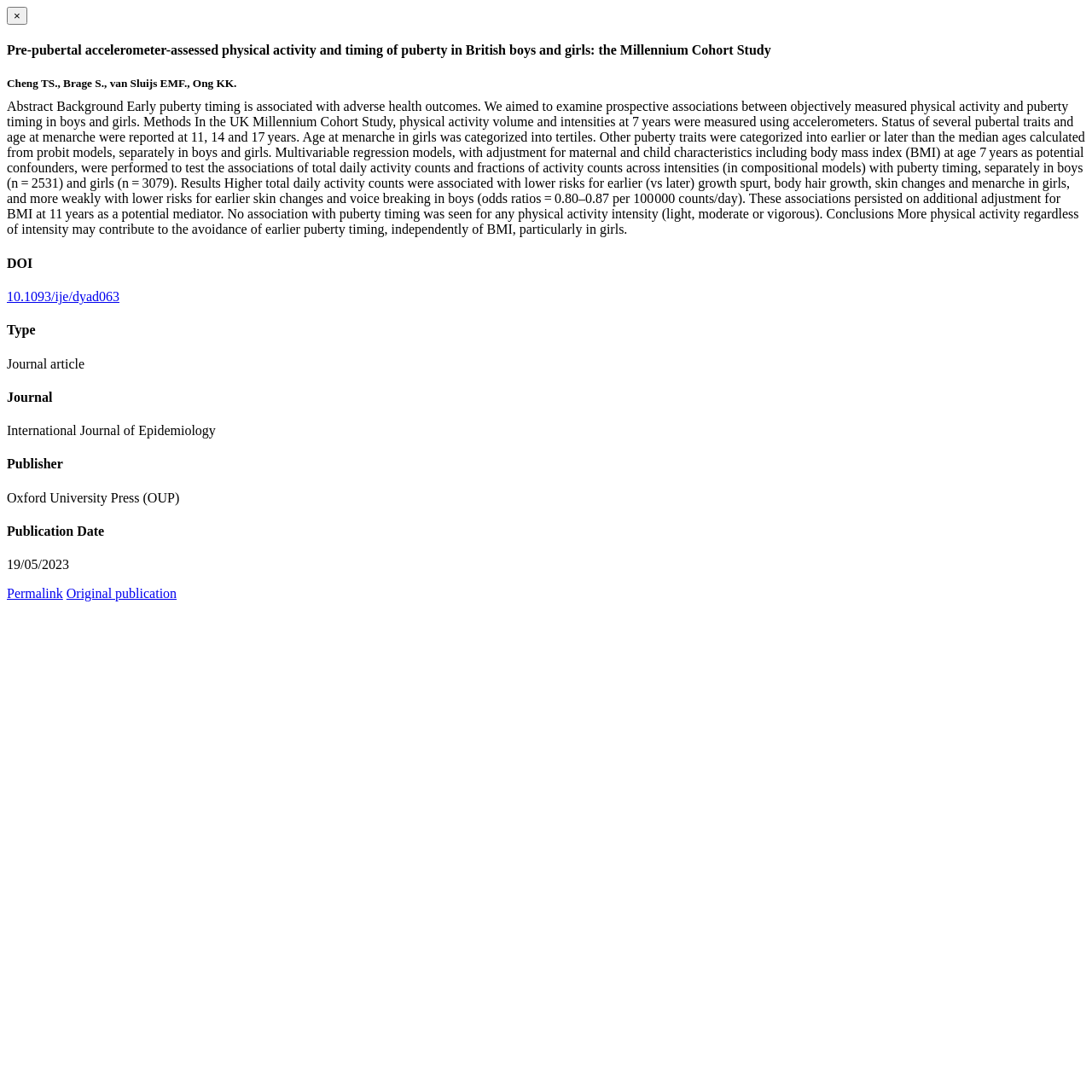What is the DOI of the research paper?
Can you provide a detailed and comprehensive answer to the question?

I determined the DOI by looking at the link element with the text '10.1093/ije/dyad063' which is located below the heading 'DOI'.